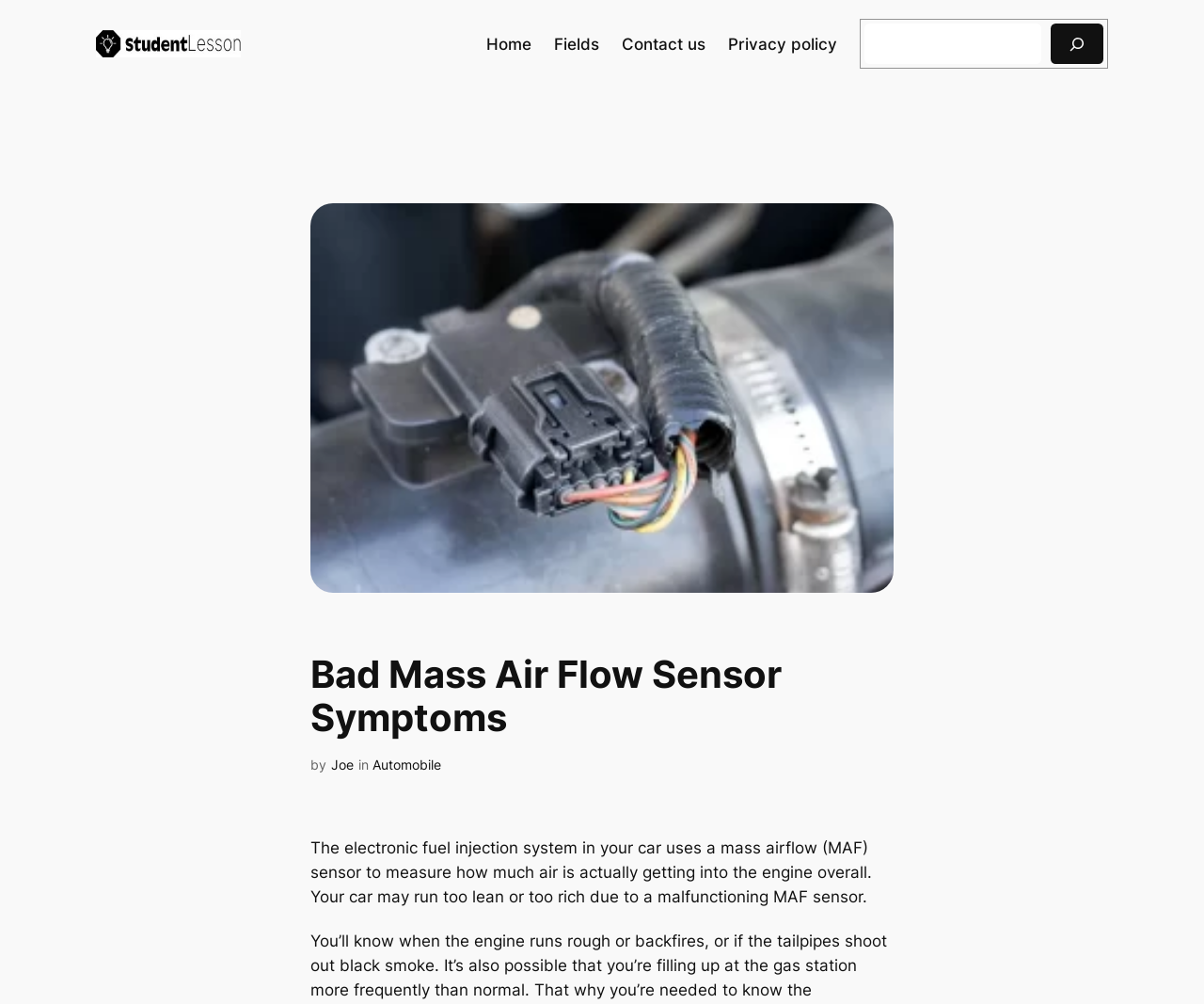Can you identify the bounding box coordinates of the clickable region needed to carry out this instruction: 'explore the ARCHIVES'? The coordinates should be four float numbers within the range of 0 to 1, stated as [left, top, right, bottom].

None